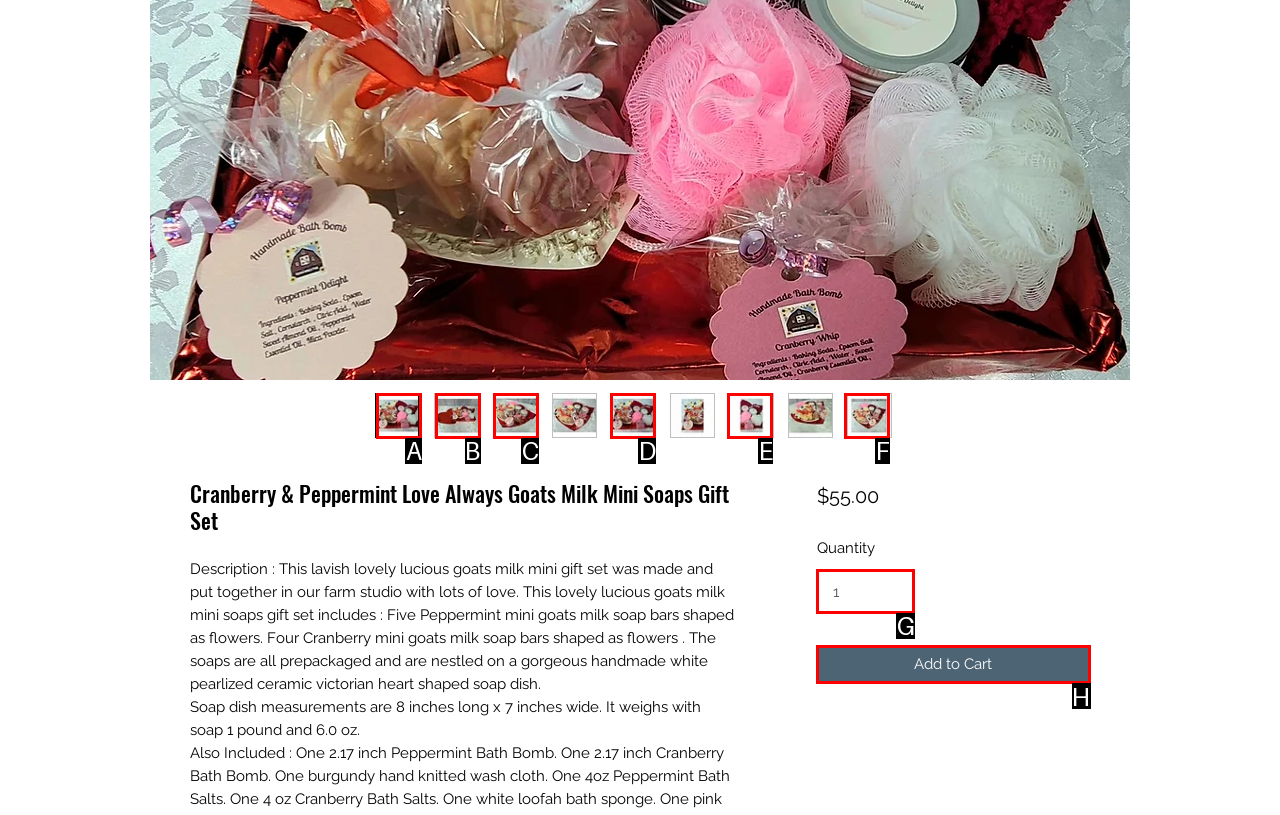Match the description: input value="1" aria-label="Quantity" value="1" to the appropriate HTML element. Respond with the letter of your selected option.

G